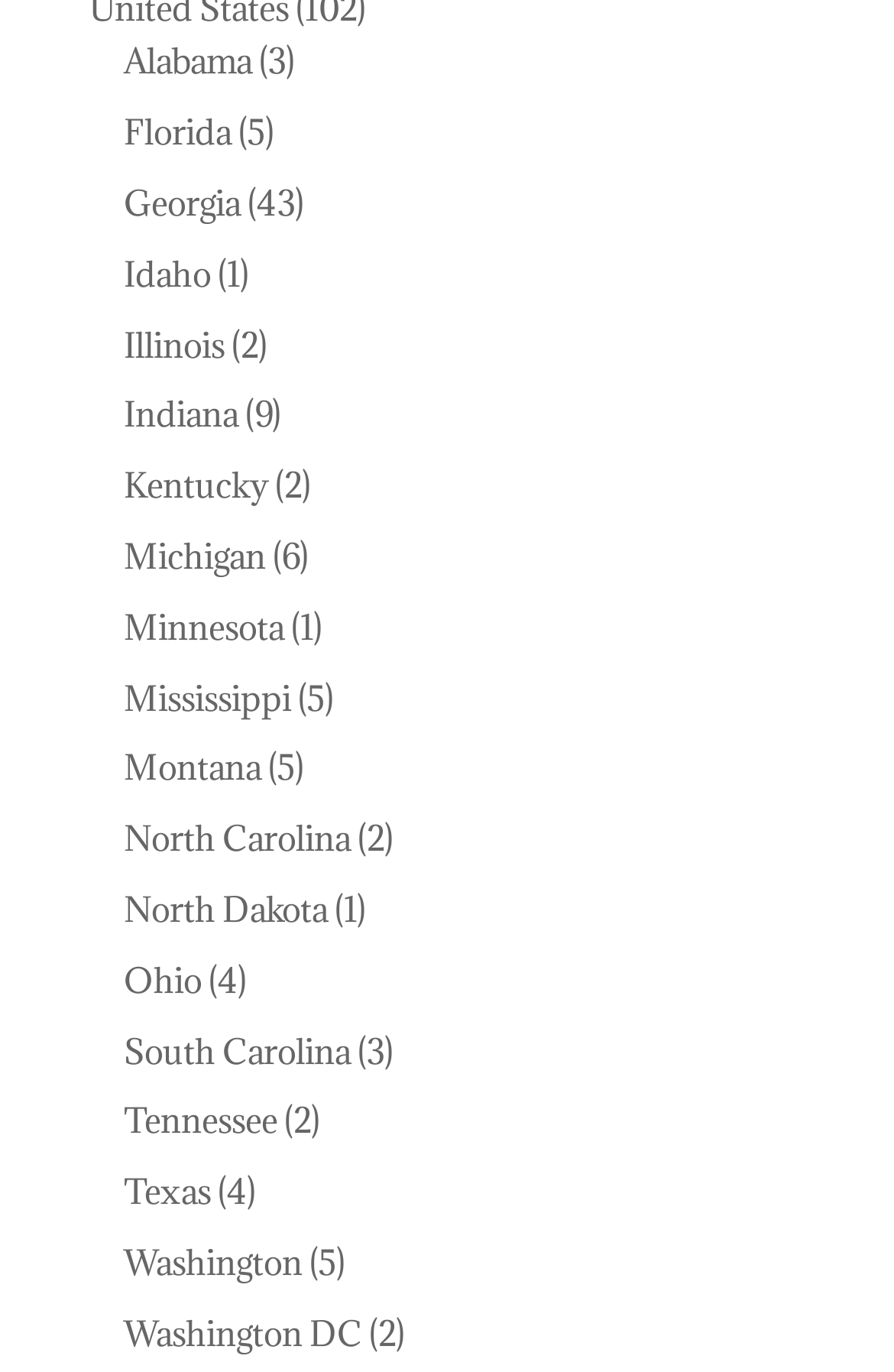Pinpoint the bounding box coordinates of the element to be clicked to execute the instruction: "Click on Alabama".

[0.138, 0.029, 0.282, 0.061]